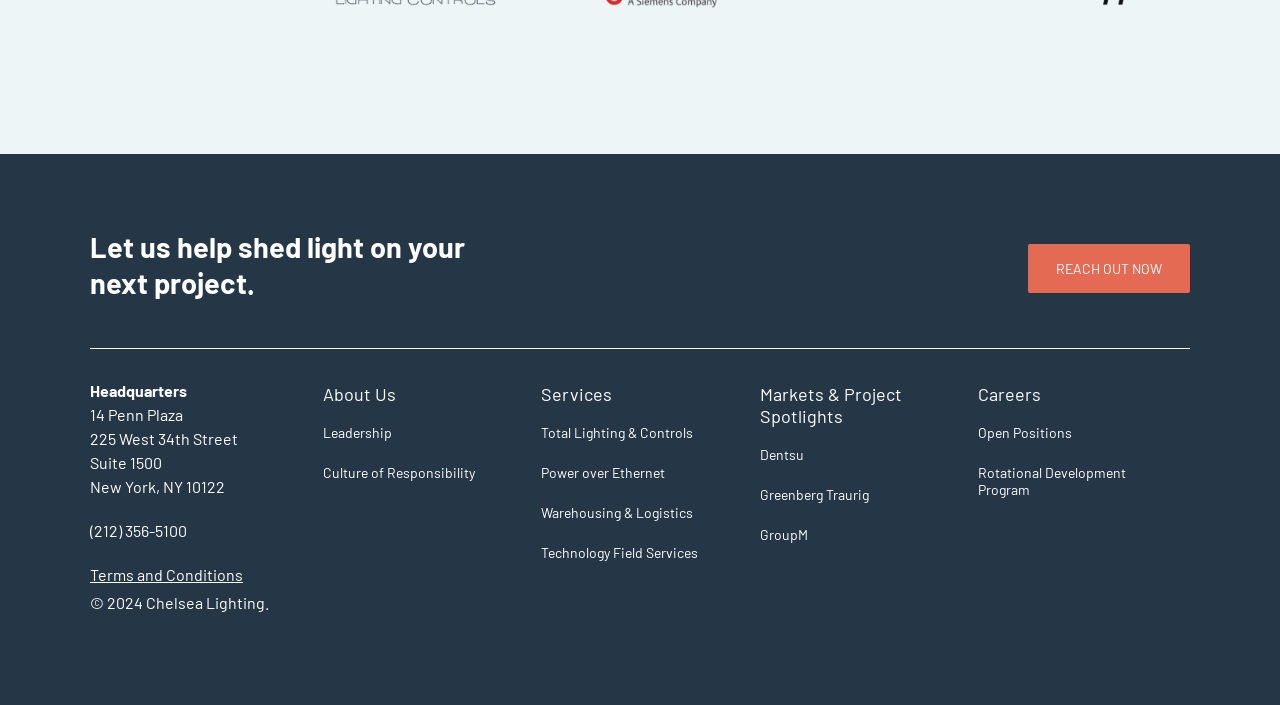Please respond to the question with a concise word or phrase:
What services does the company offer?

Total Lighting & Controls, Power over Ethernet, etc.